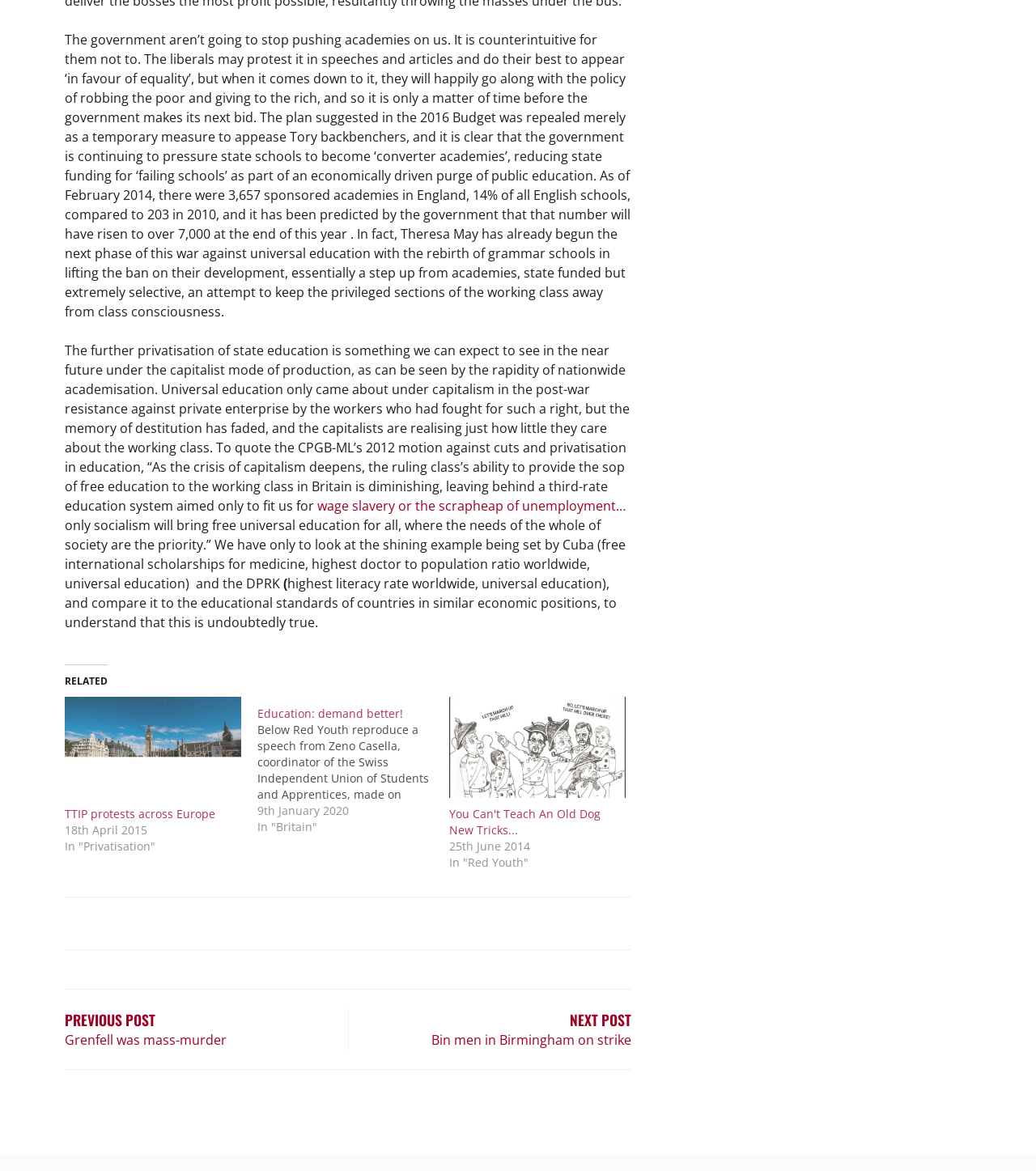Find the bounding box coordinates of the area to click in order to follow the instruction: "View the 'Event Security' page".

None